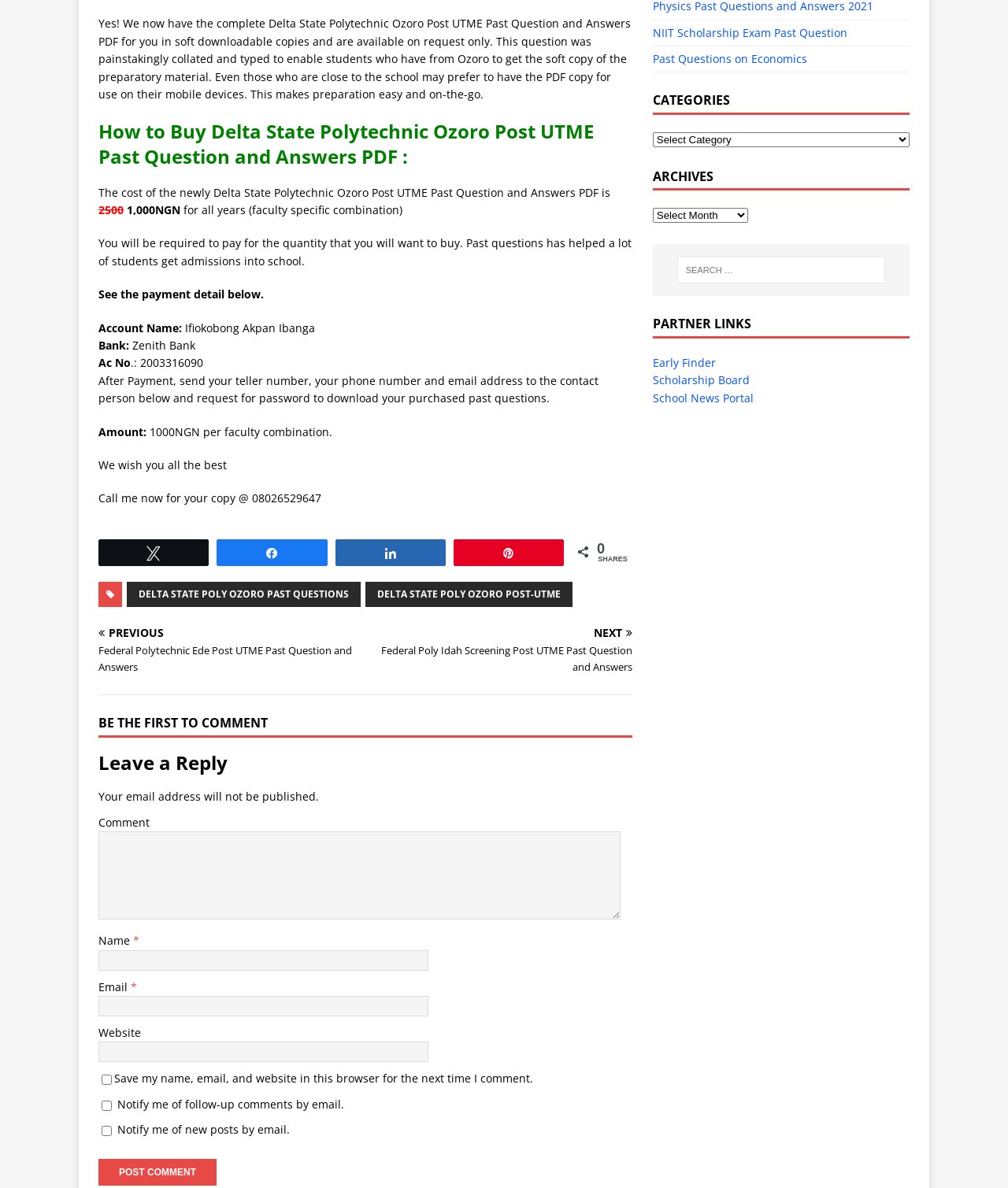Identify the bounding box coordinates for the UI element that matches this description: "parent_node: Comment name="comment"".

[0.098, 0.7, 0.616, 0.774]